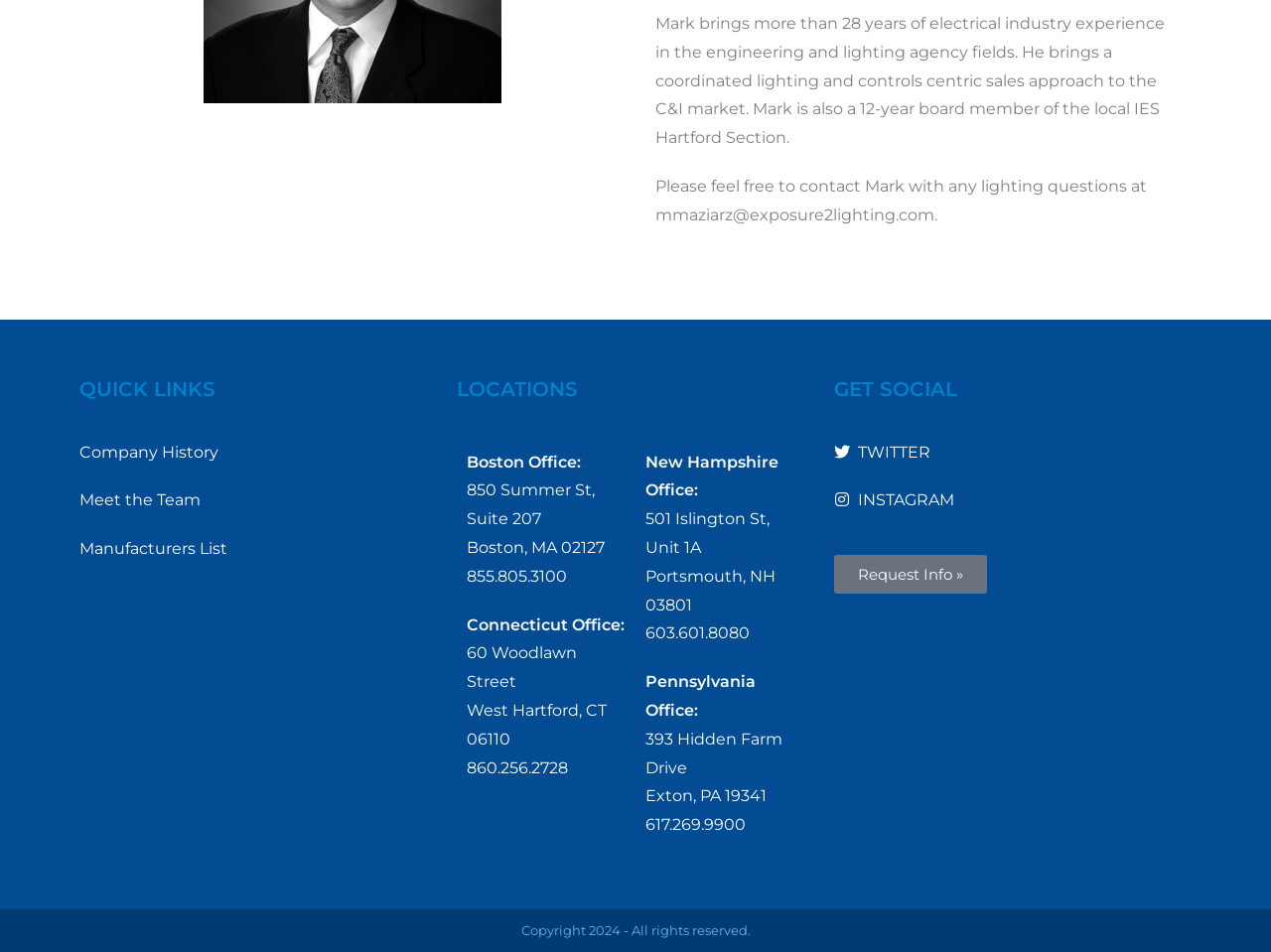Identify the bounding box coordinates for the UI element described as follows: Meet the Team. Use the format (top-left x, top-left y, bottom-right x, bottom-right y) and ensure all values are floating point numbers between 0 and 1.

[0.062, 0.516, 0.158, 0.535]